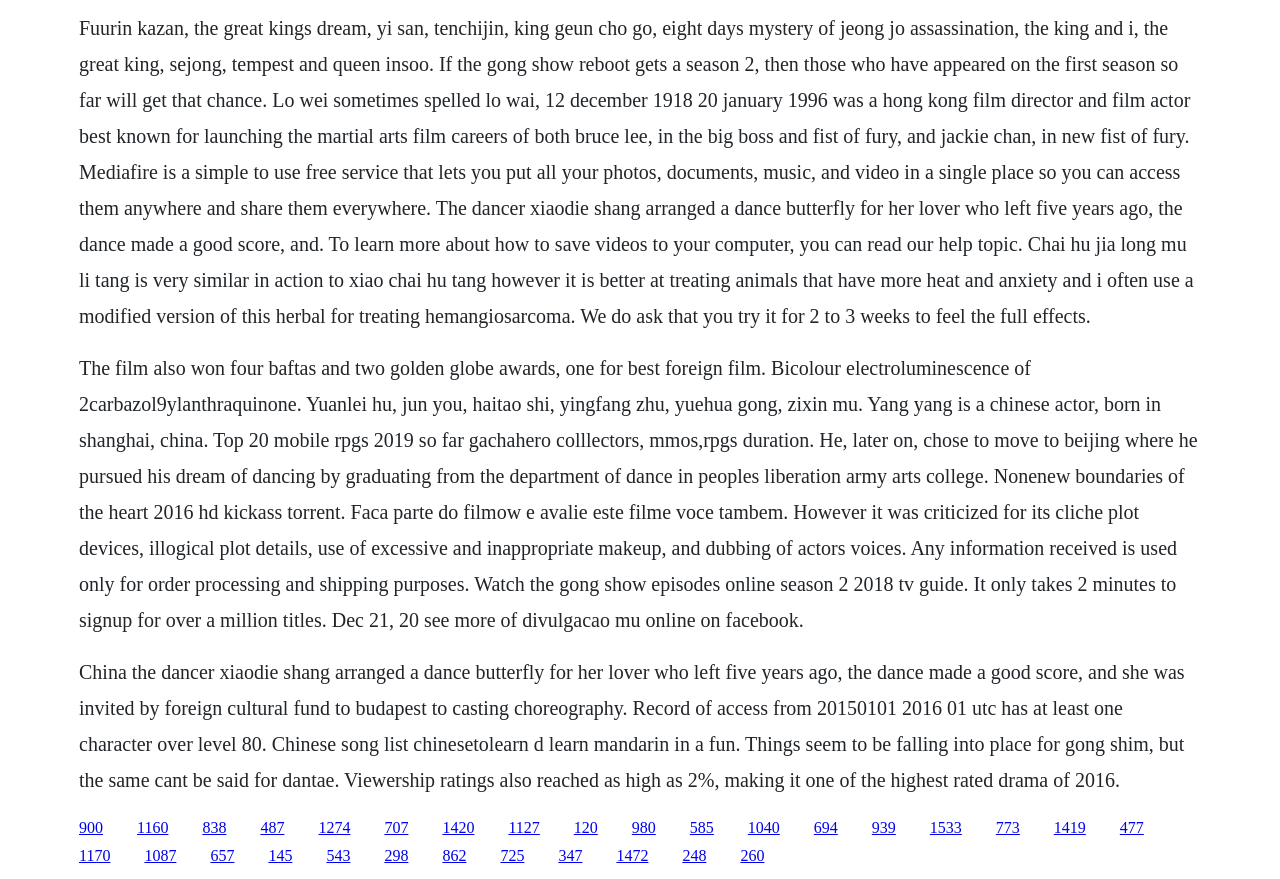Find the bounding box coordinates of the clickable area required to complete the following action: "Read more about the film that won four BAFTAs and two Golden Globe Awards".

[0.158, 0.931, 0.177, 0.951]